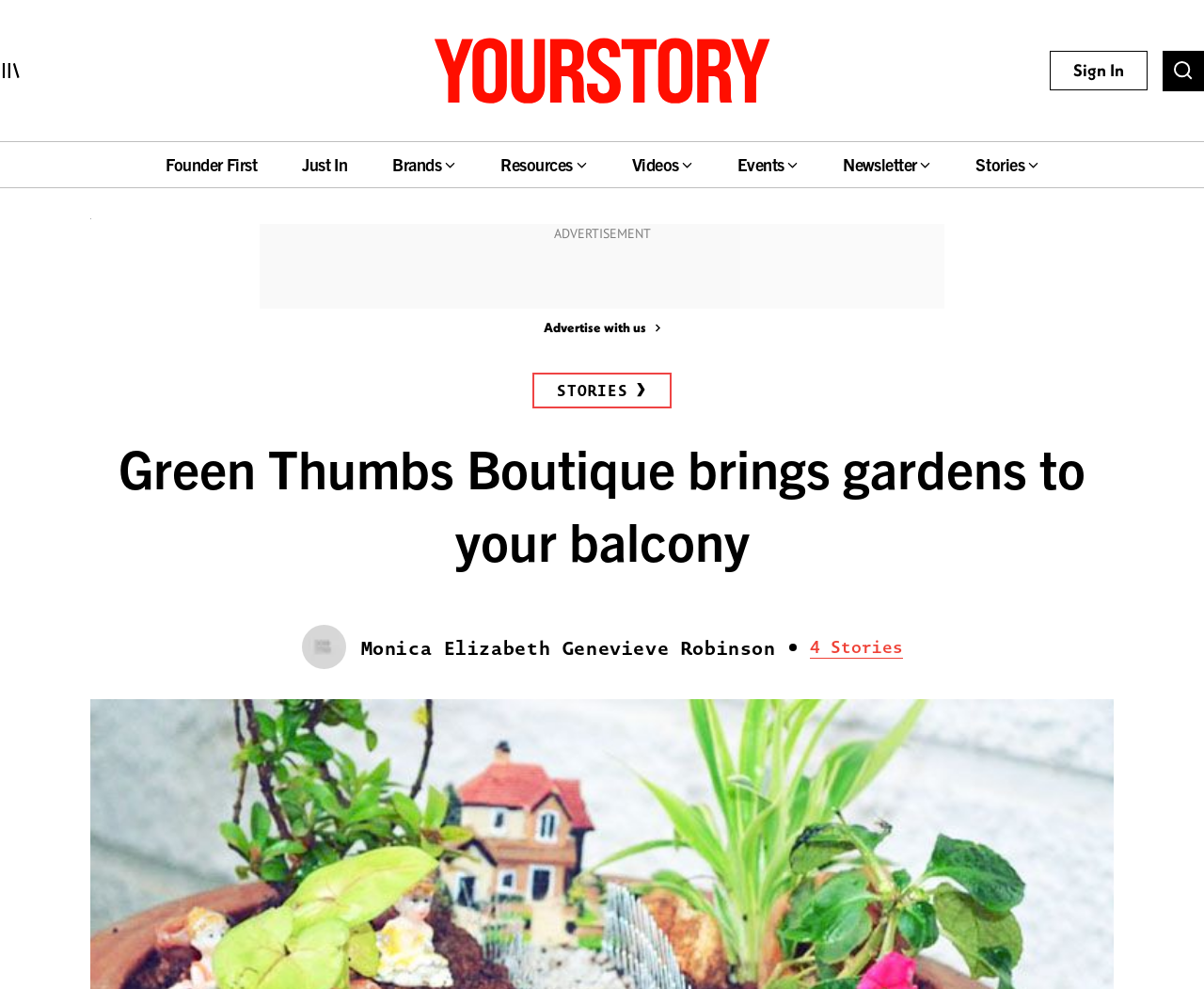Given the webpage screenshot, identify the bounding box of the UI element that matches this description: "Stories".

[0.442, 0.377, 0.558, 0.413]